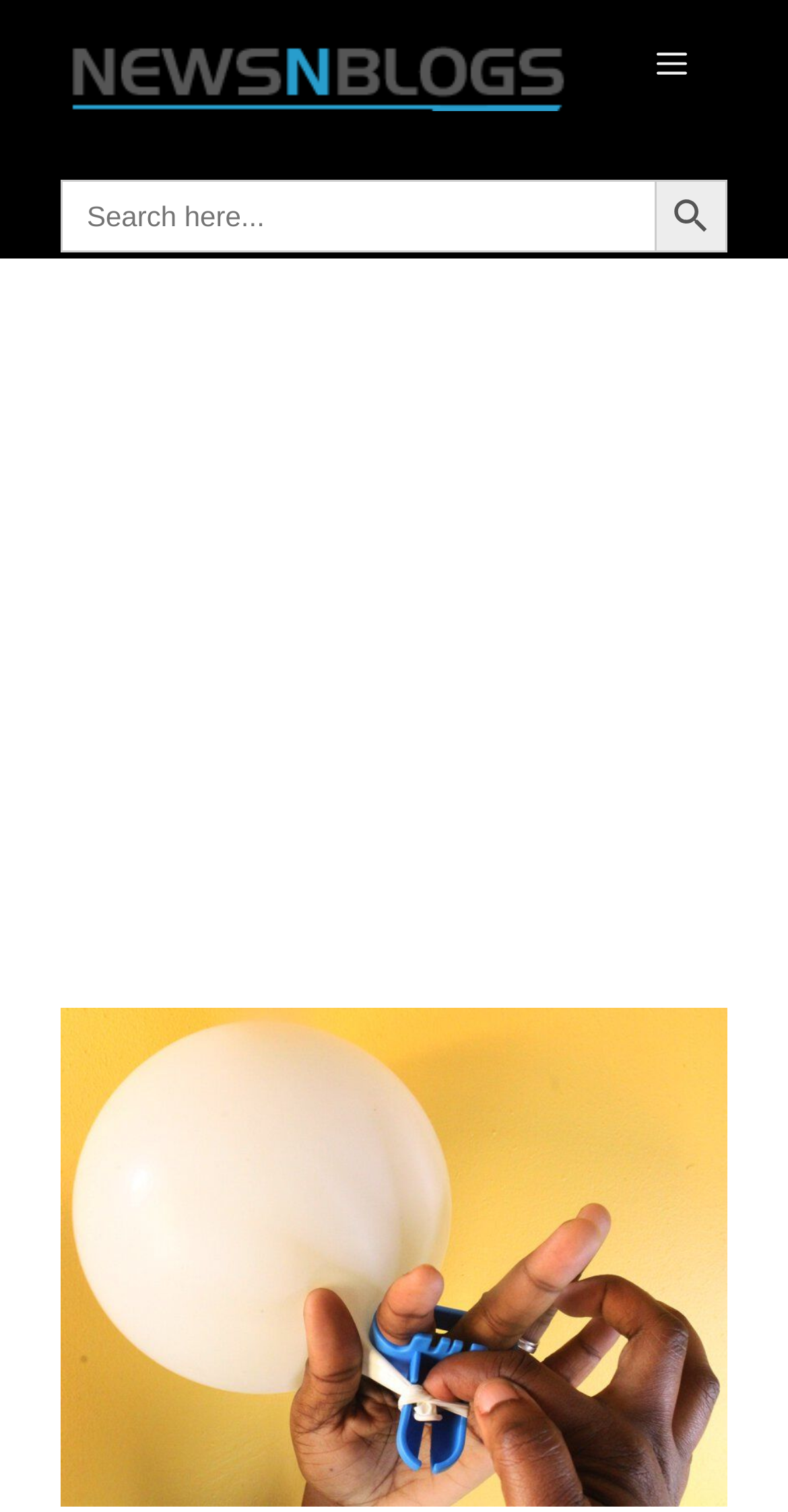Bounding box coordinates must be specified in the format (top-left x, top-left y, bottom-right x, bottom-right y). All values should be floating point numbers between 0 and 1. What are the bounding box coordinates of the UI element described as: Menu

[0.782, 0.004, 0.923, 0.084]